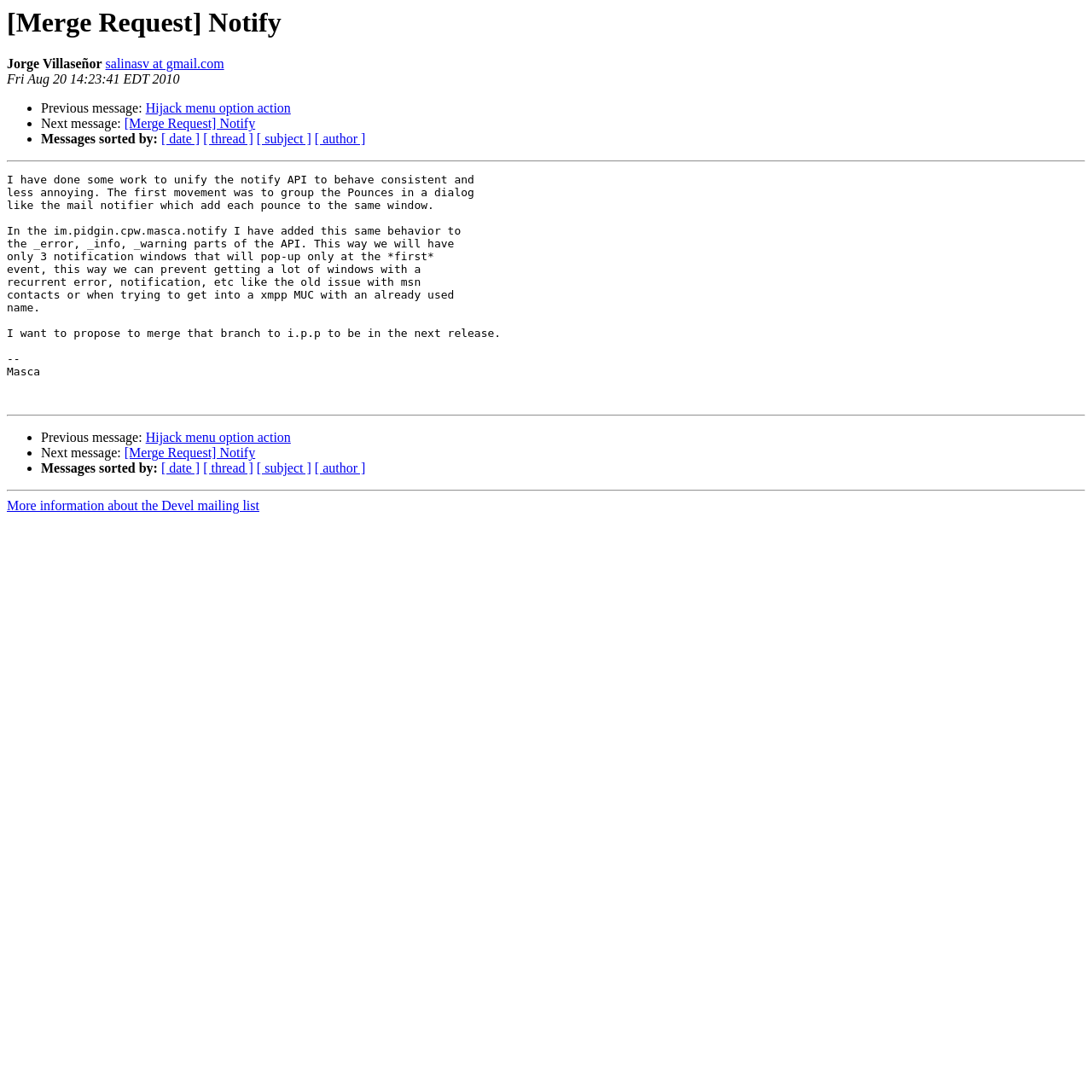How many links are there in the message?
Using the image as a reference, answer with just one word or a short phrase.

5